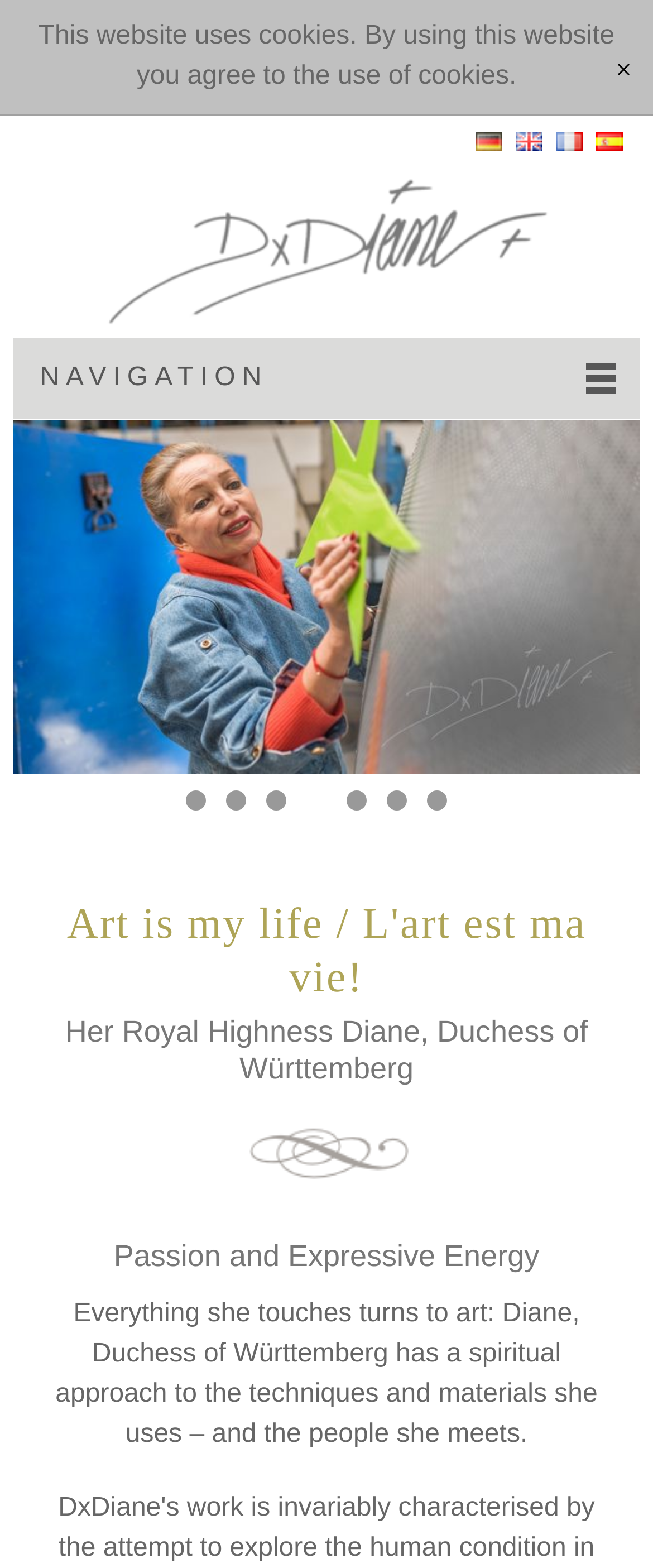Provide a one-word or one-phrase answer to the question:
Who is the main person featured on the website?

Diane, Duchess of Württemberg